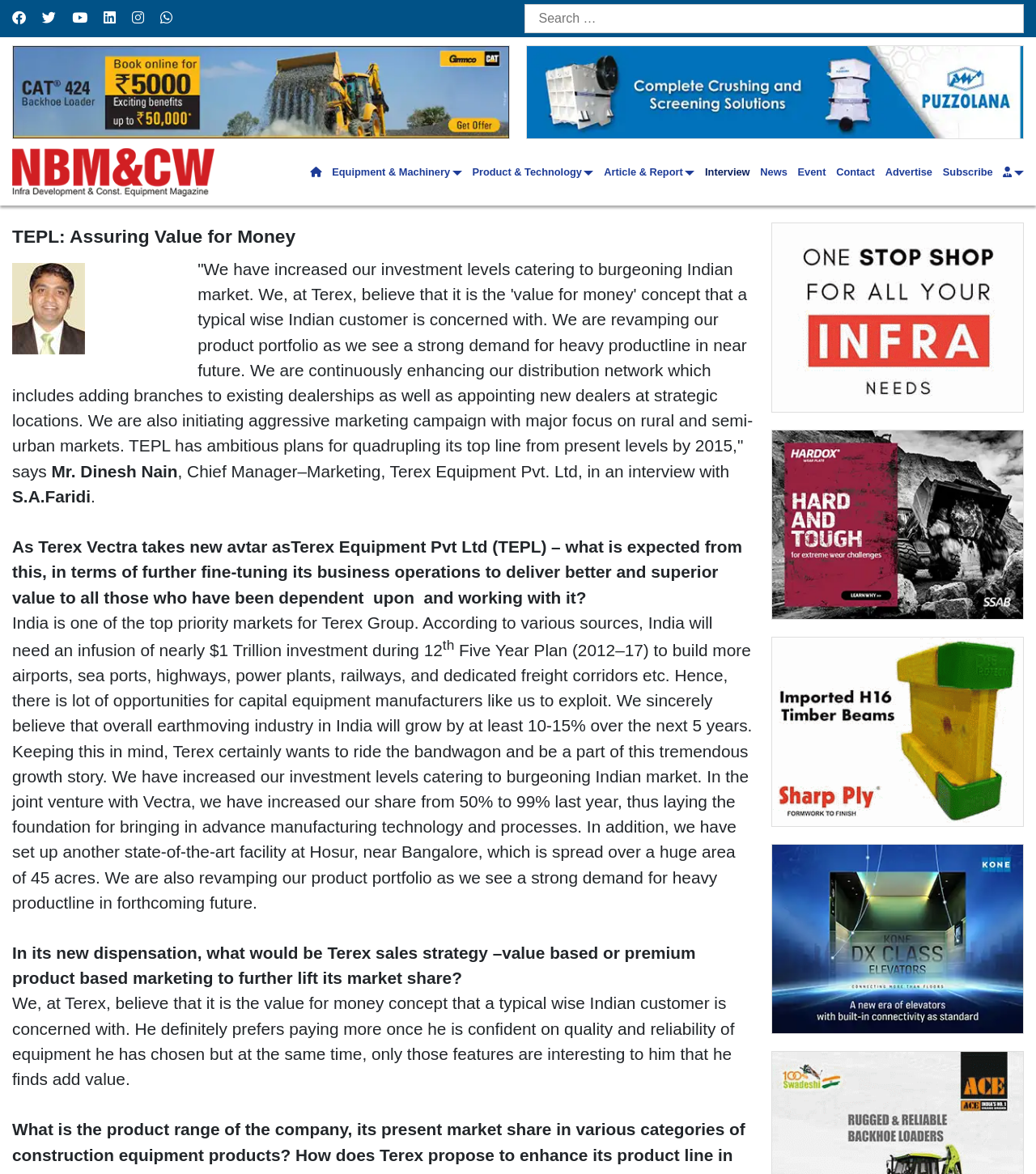What is the location of Terex's new facility?
Give a one-word or short phrase answer based on the image.

Hosur, near Bangalore